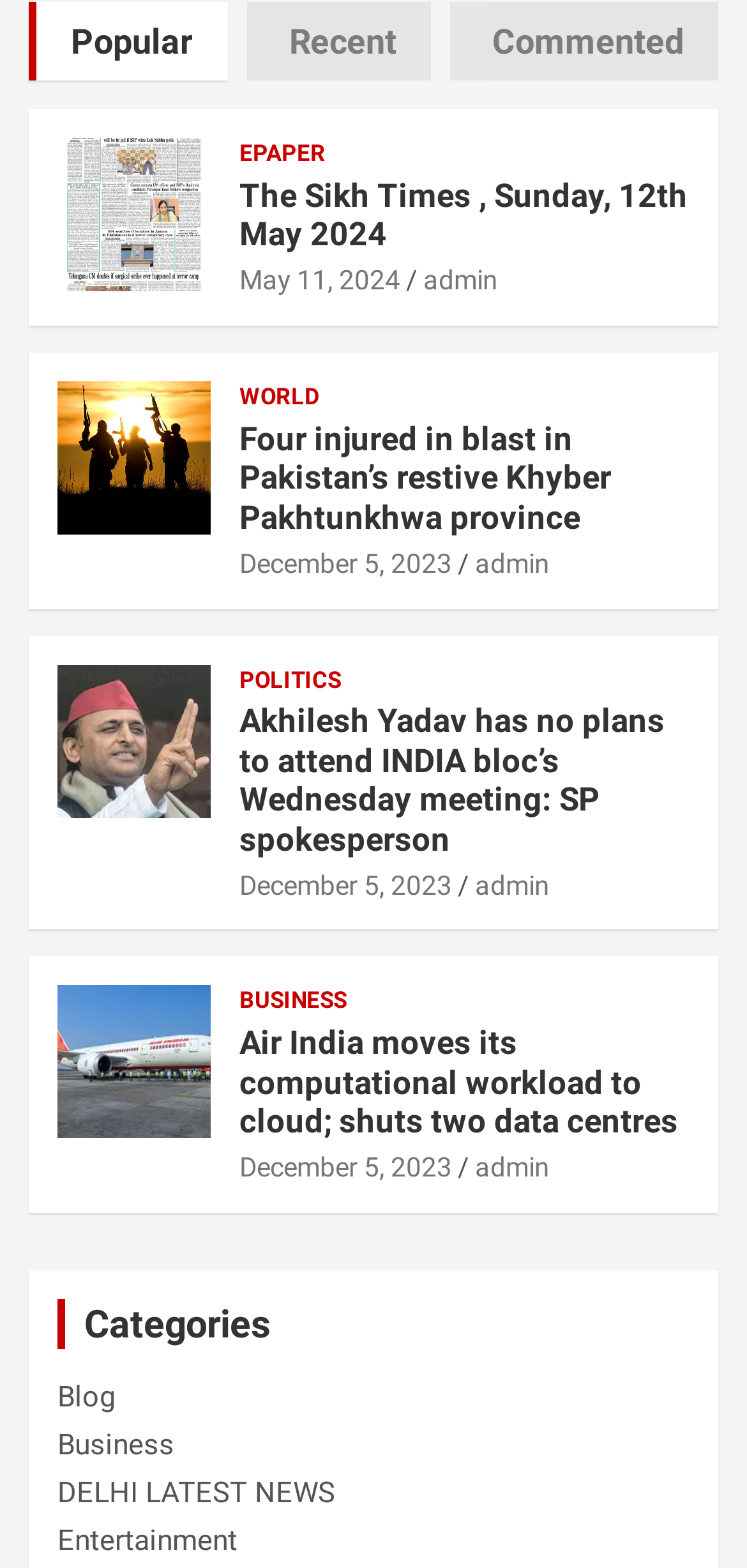What is the title of the first article?
Based on the image, answer the question with as much detail as possible.

I looked at the first heading element in the tabpanel, which contains the text 'The Sikh Times, Sunday, 12th May 2024', so this is the title of the first article.